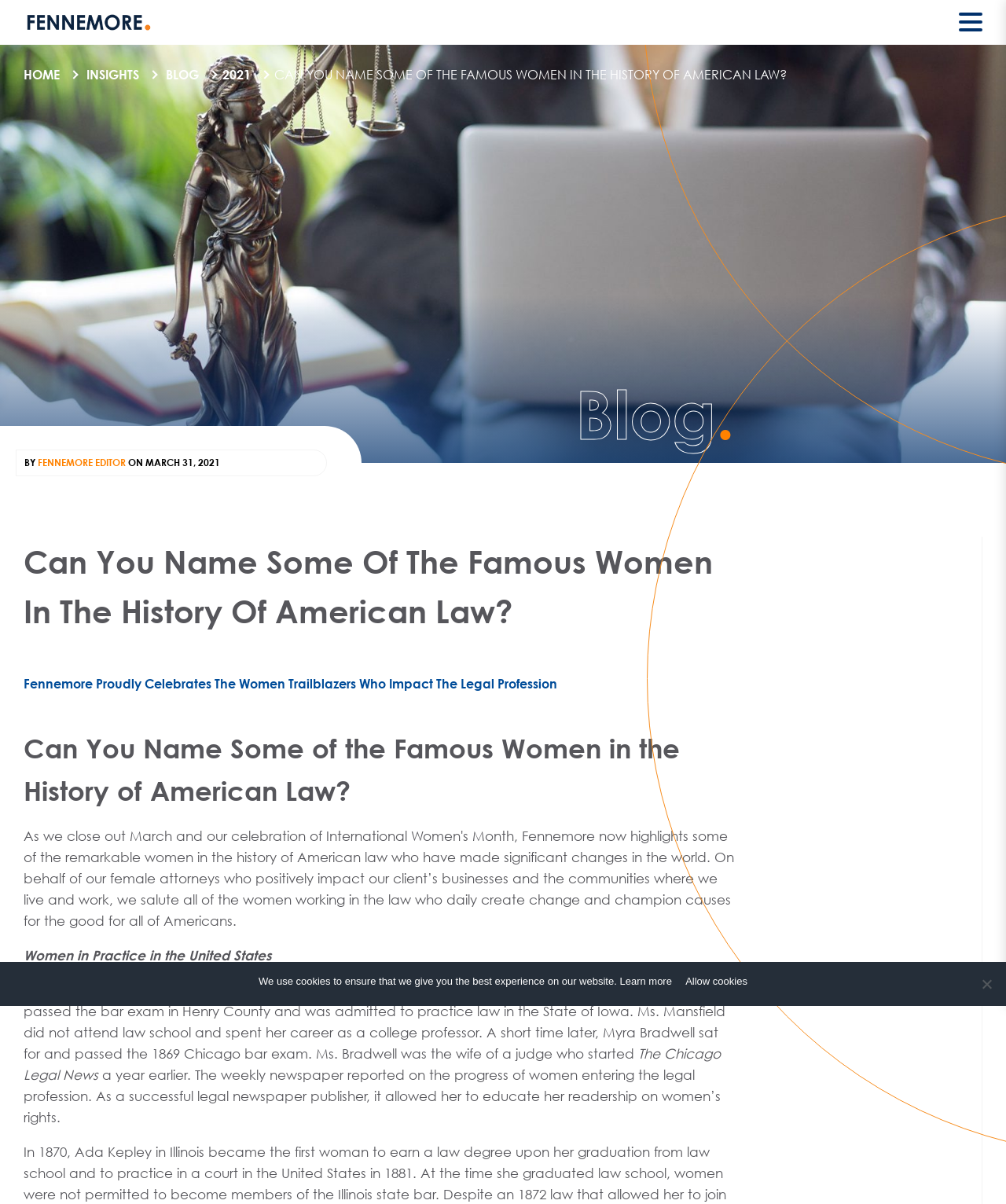What is the month the webpage is celebrating?
Using the information from the image, give a concise answer in one word or a short phrase.

March